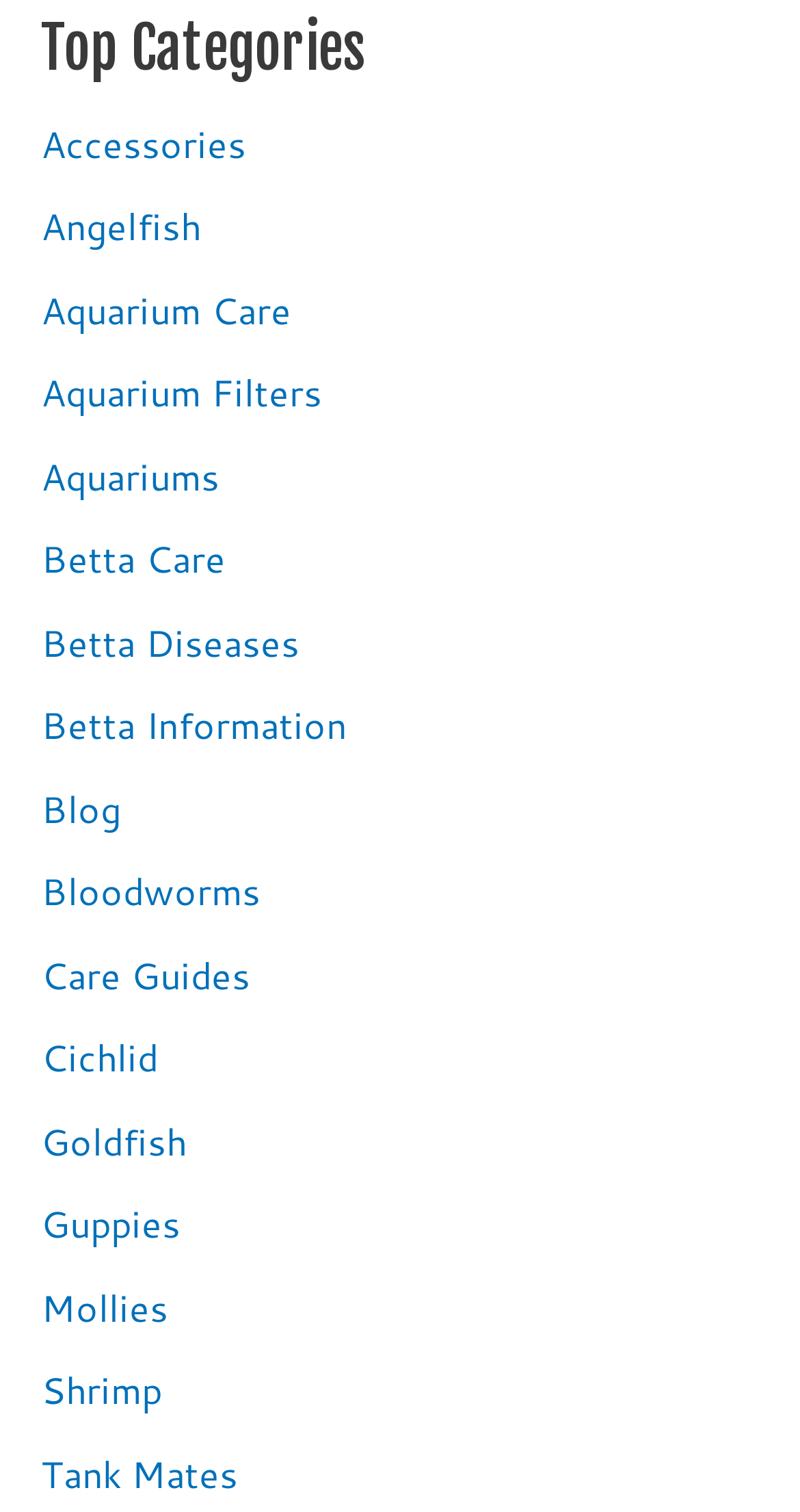What is the first category listed?
Please answer the question with as much detail and depth as you can.

The first category listed is 'Accessories' because it is the first link element under the 'Top Categories' heading, with a bounding box coordinate of [0.051, 0.077, 0.308, 0.112] which indicates its position on the webpage.